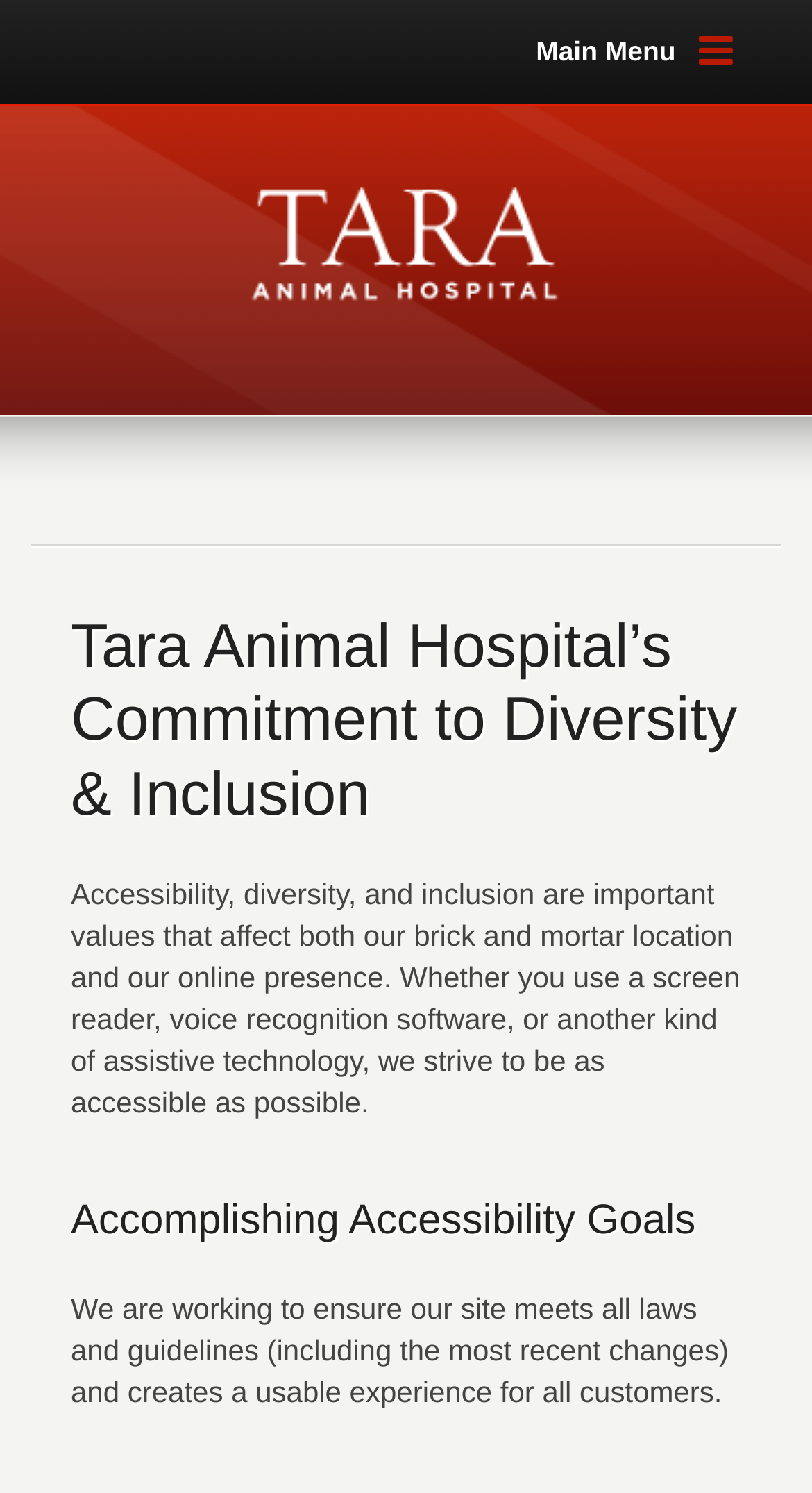Reply to the question below using a single word or brief phrase:
What kind of experience does Tara Animal Hospital want to create?

Usable experience for all customers